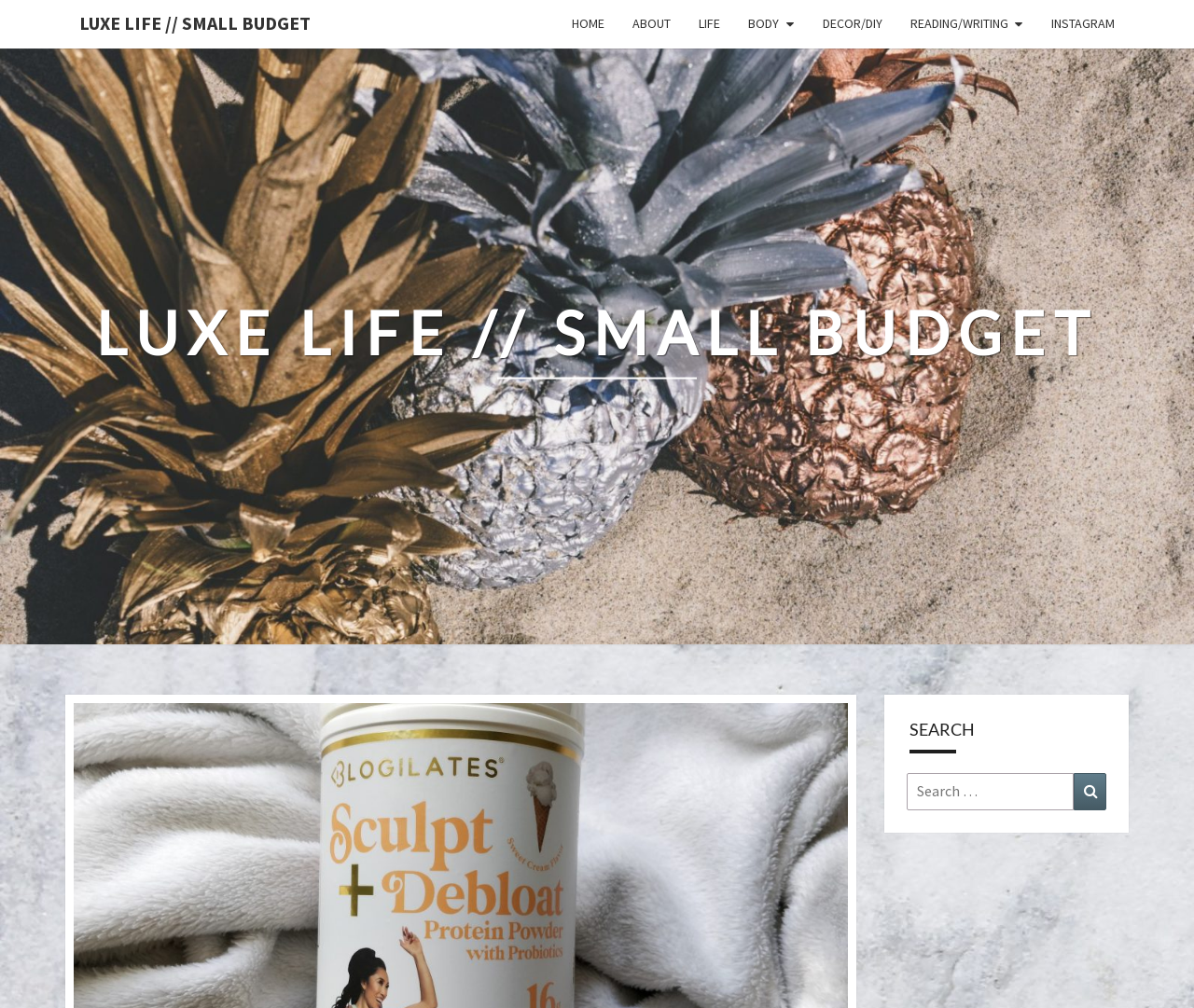Determine the bounding box of the UI component based on this description: "Reading/writing". The bounding box coordinates should be four float values between 0 and 1, i.e., [left, top, right, bottom].

[0.75, 0.0, 0.869, 0.048]